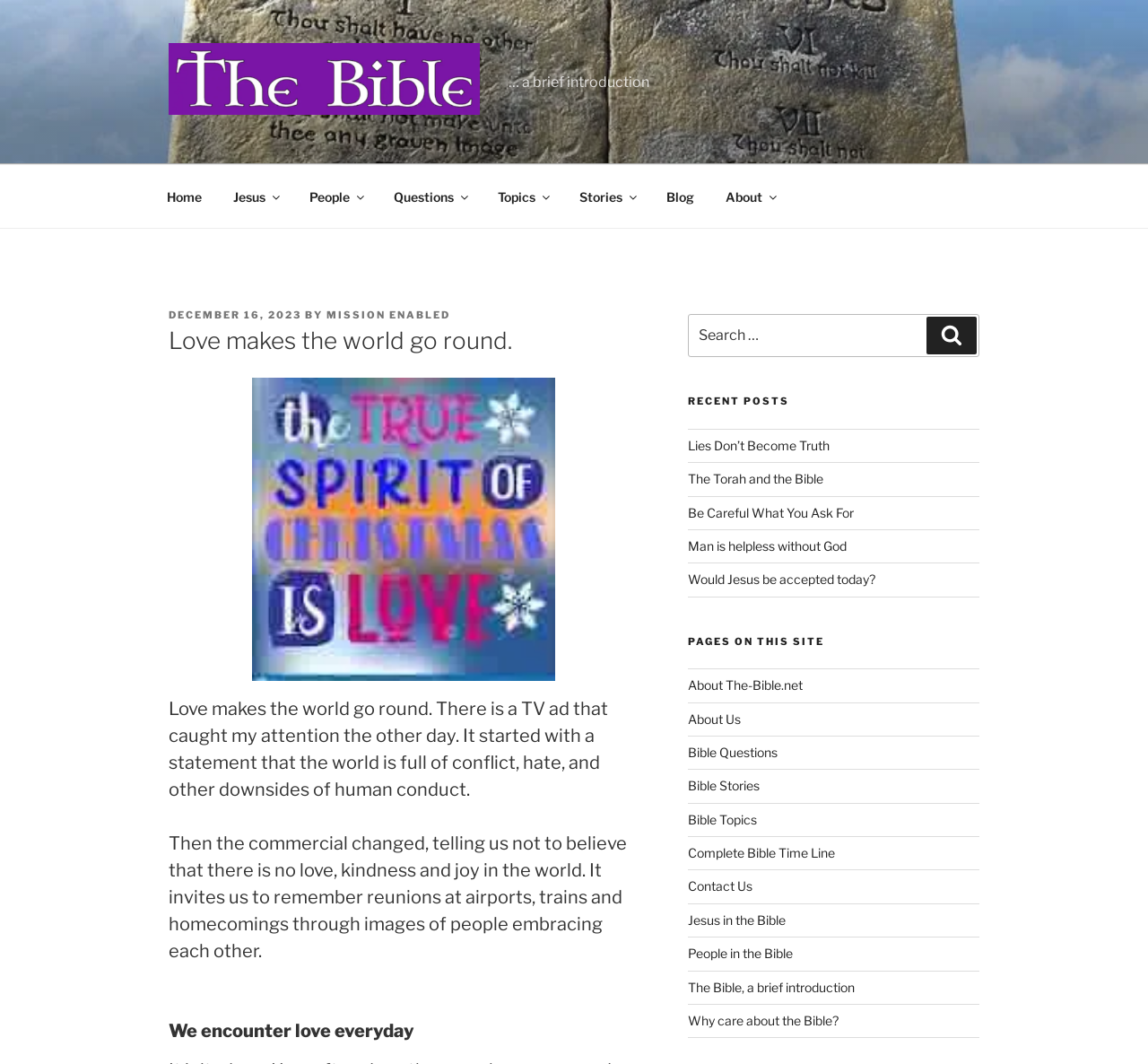How many navigation links are in the top menu?
Give a detailed response to the question by analyzing the screenshot.

I counted the number of links in the top menu navigation, which are Home, Jesus, People, Questions, Topics, Stories, Blog, and About, totaling 9 links.